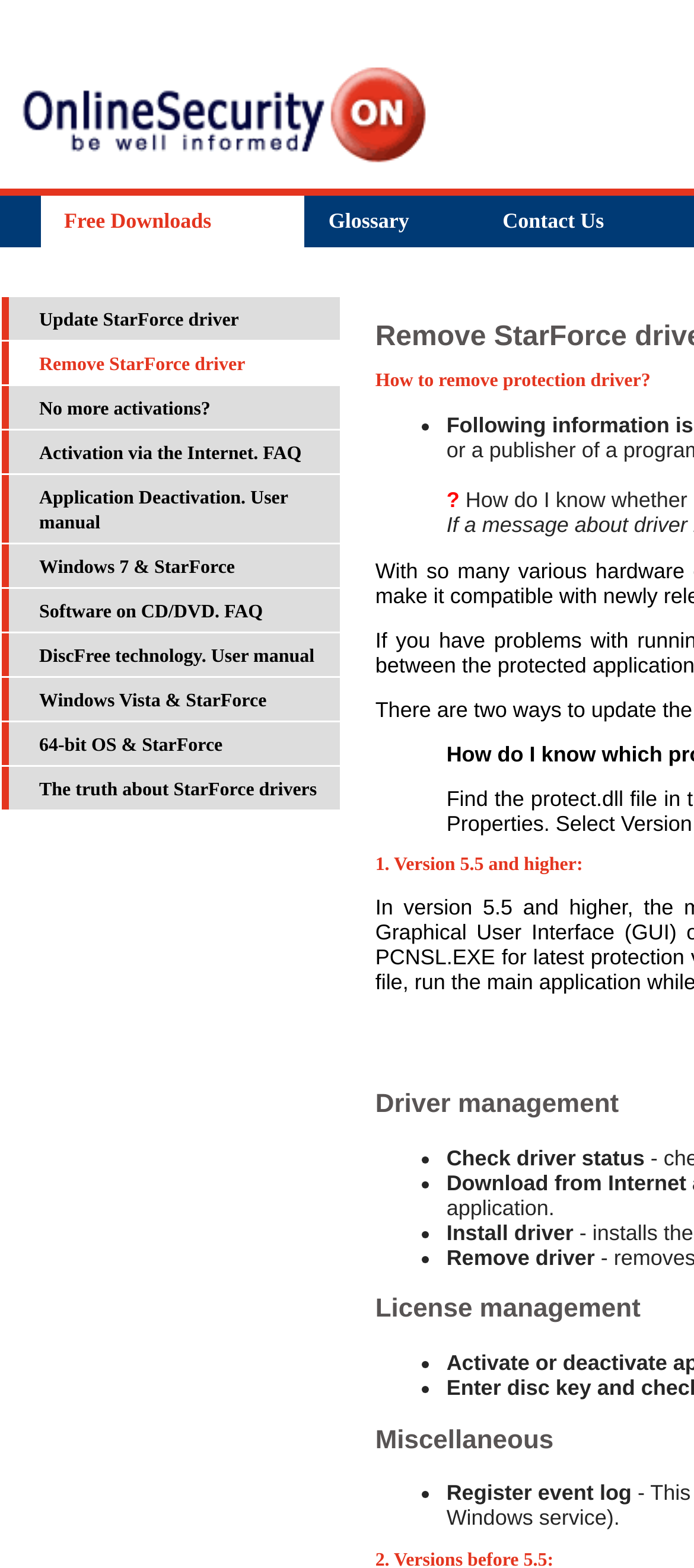Please identify the bounding box coordinates of the clickable area that will allow you to execute the instruction: "Click Online Security ON.".

[0.0, 0.095, 0.628, 0.108]